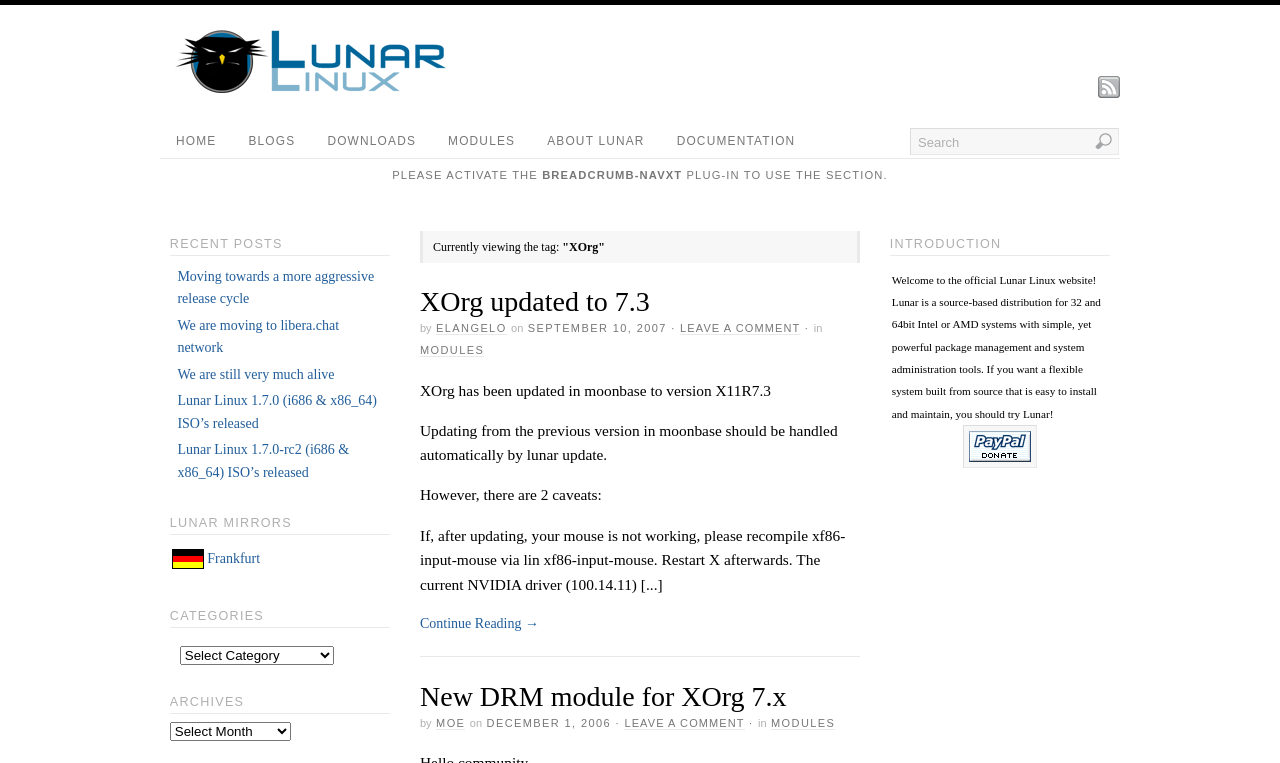Give a one-word or phrase response to the following question: What is the name of the Linux distribution?

Lunar Linux